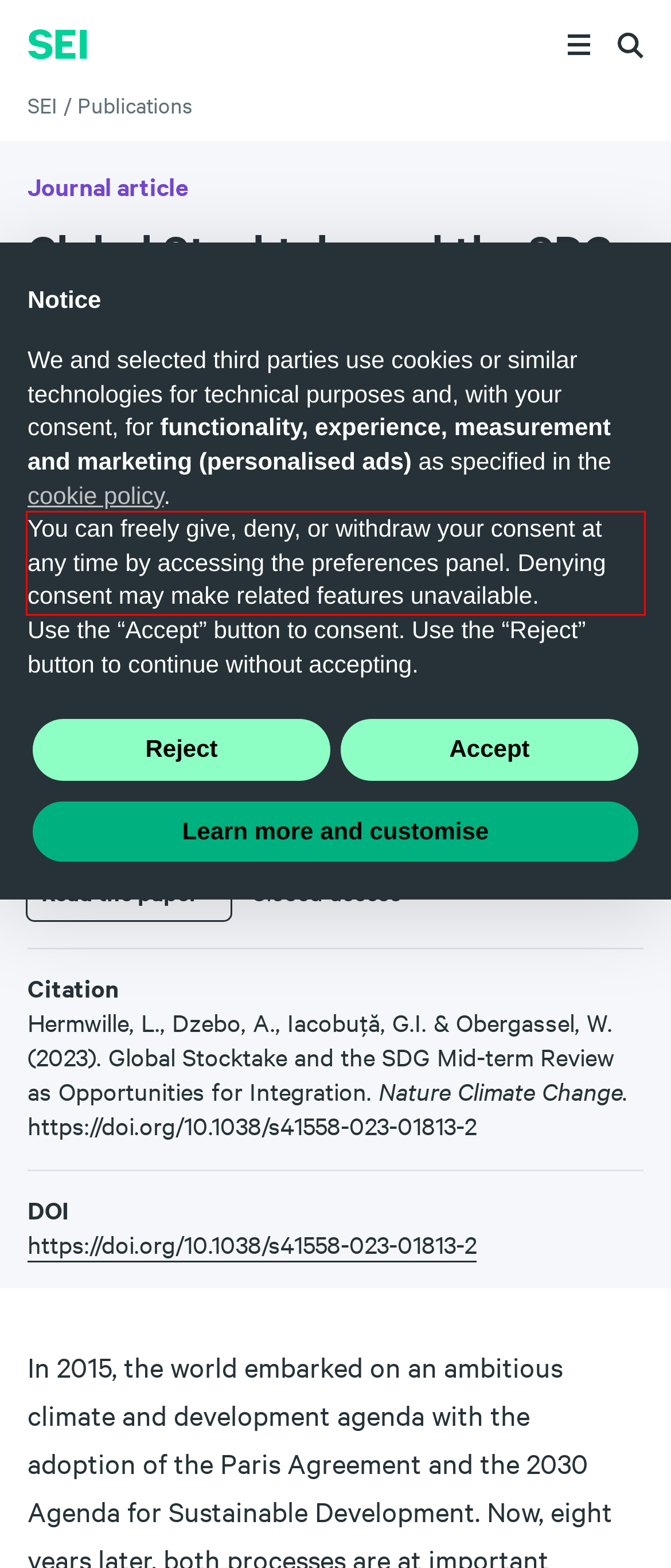Please perform OCR on the UI element surrounded by the red bounding box in the given webpage screenshot and extract its text content.

You can freely give, deny, or withdraw your consent at any time by accessing the preferences panel. Denying consent may make related features unavailable.